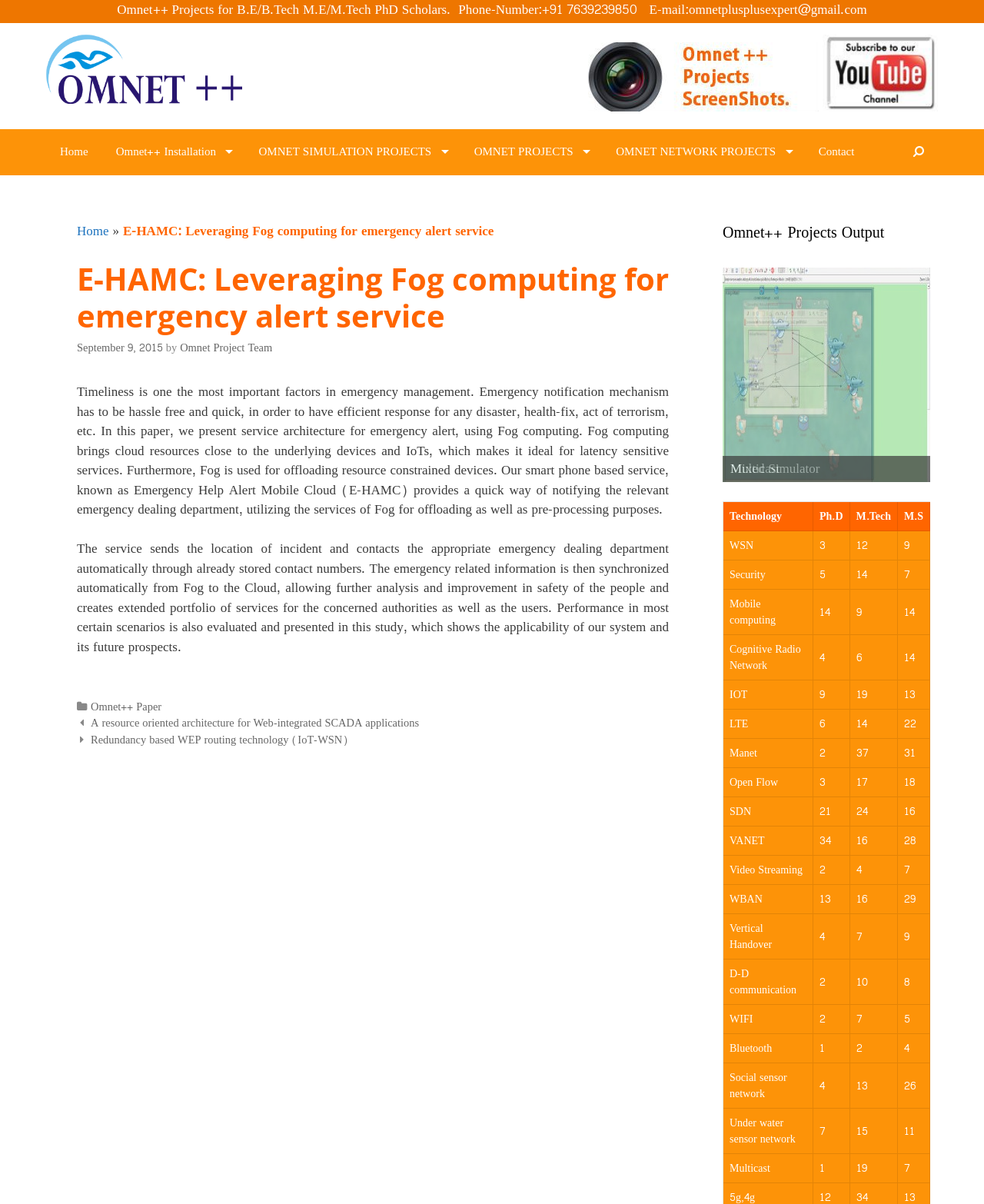Please analyze the image and provide a thorough answer to the question:
What is the purpose of the E-HAMC service?

According to the article, the E-HAMC service sends the location of the incident and contacts the appropriate emergency dealing department automatically through already stored contact numbers.